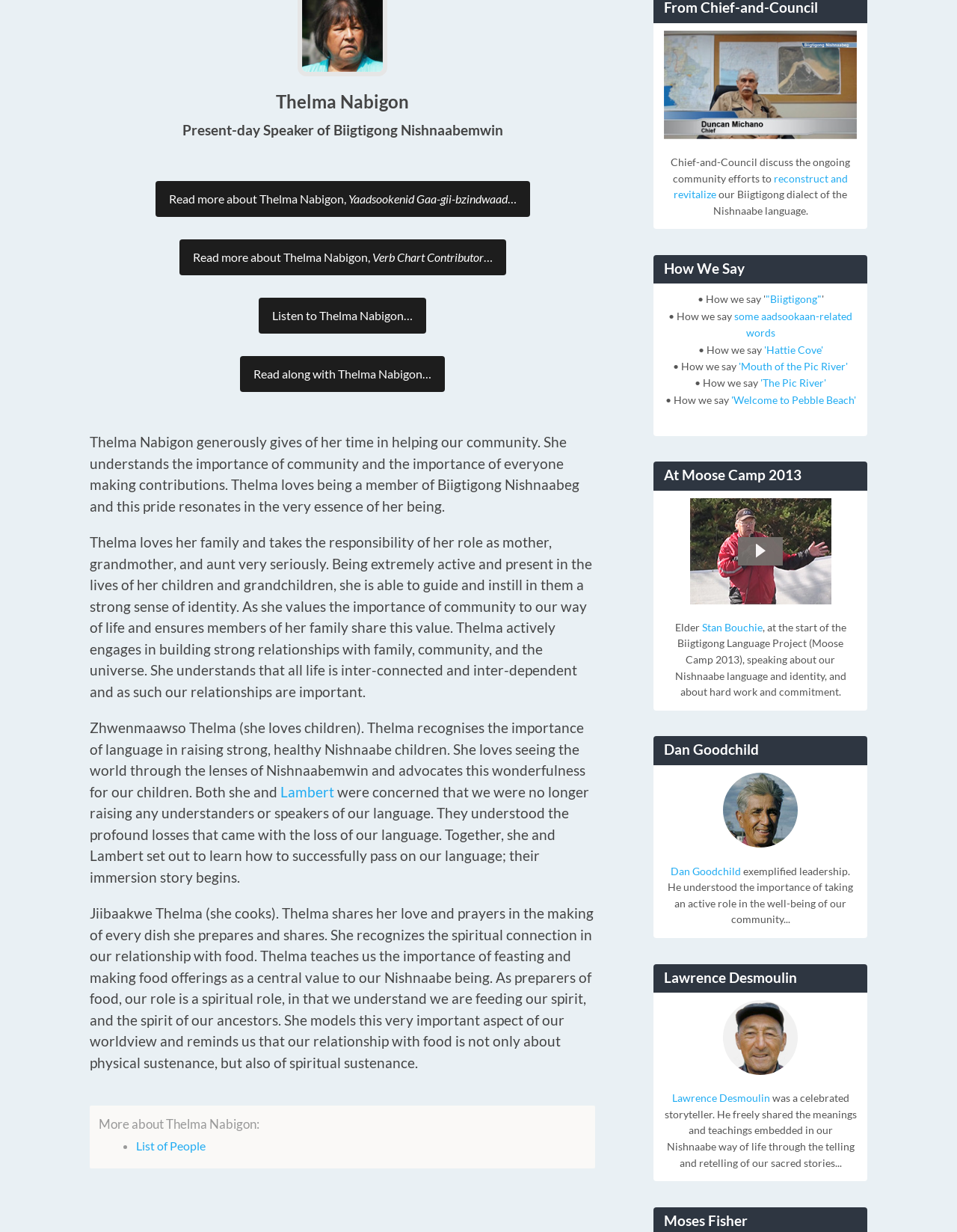Bounding box coordinates are specified in the format (top-left x, top-left y, bottom-right x, bottom-right y). All values are floating point numbers bounded between 0 and 1. Please provide the bounding box coordinate of the region this sentence describes: 'Hattie Cove'

[0.798, 0.278, 0.86, 0.289]